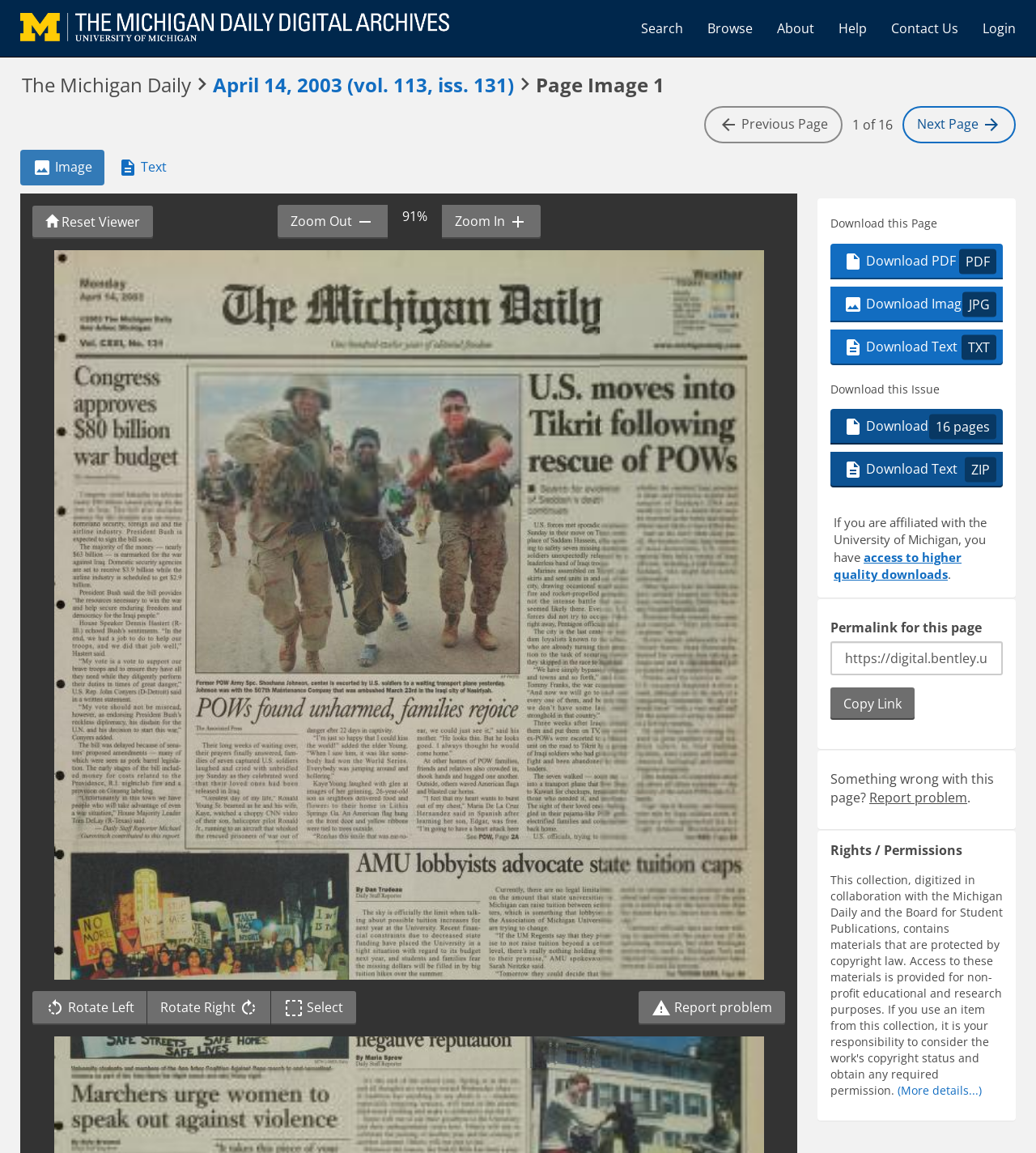Extract the bounding box coordinates for the described element: "Download PDF PDF". The coordinates should be represented as four float numbers between 0 and 1: [left, top, right, bottom].

[0.802, 0.211, 0.968, 0.242]